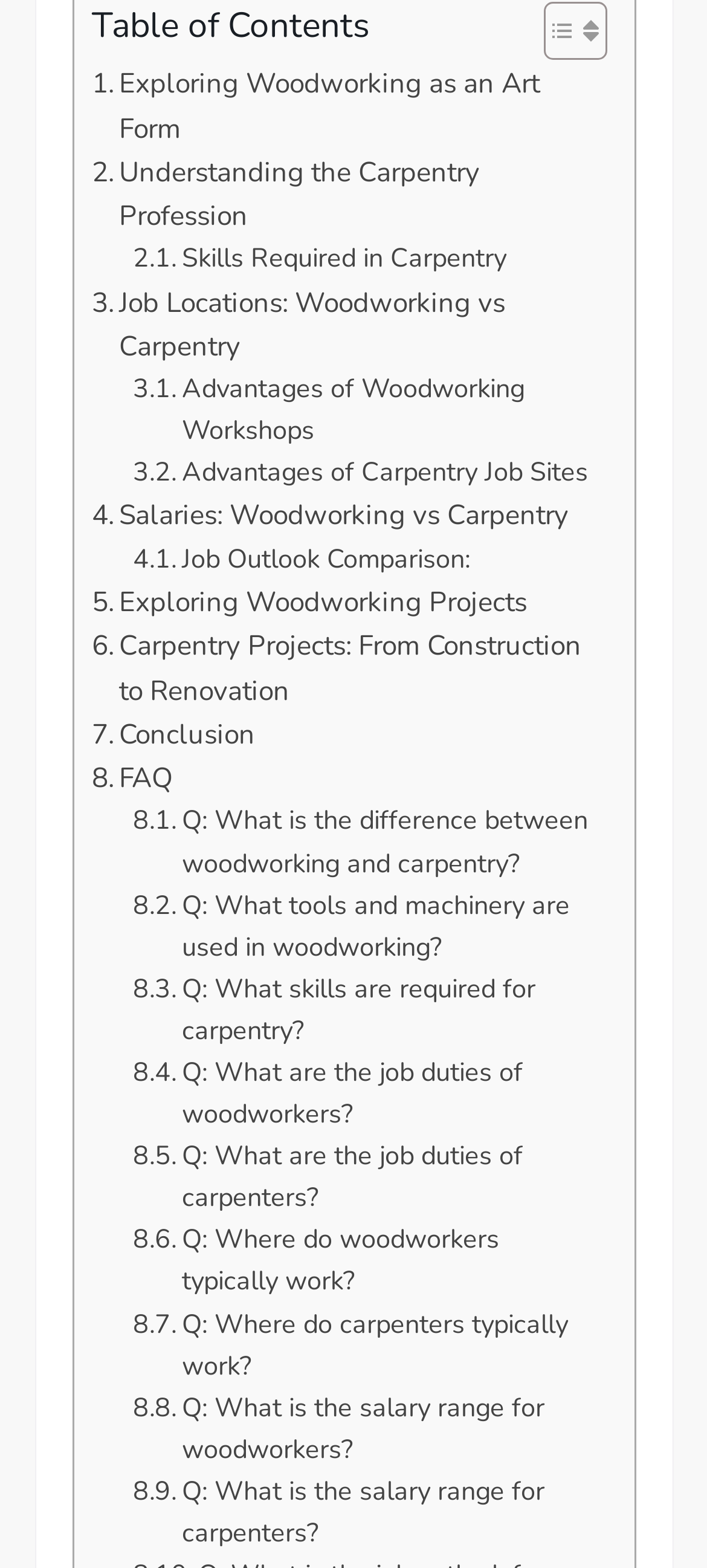Please look at the image and answer the question with a detailed explanation: What is the purpose of the button with the images?

The button with the images is a child of the LayoutTable element and has bounding box coordinates [0.729, 0.0, 0.845, 0.04]. The text of this button is 'Toggle Table of Content', indicating that it is used to toggle the display of the table of contents.